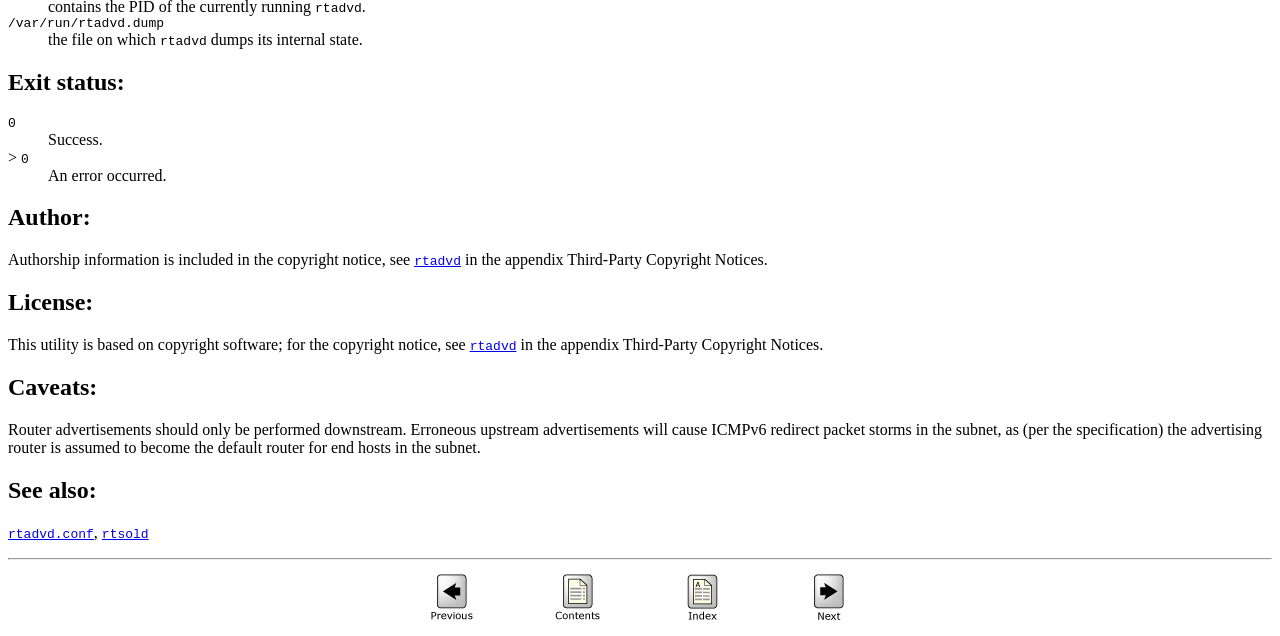Answer the question using only a single word or phrase: 
What is the file where rtadvd dumps its internal state?

/var/run/rtadvd.dump